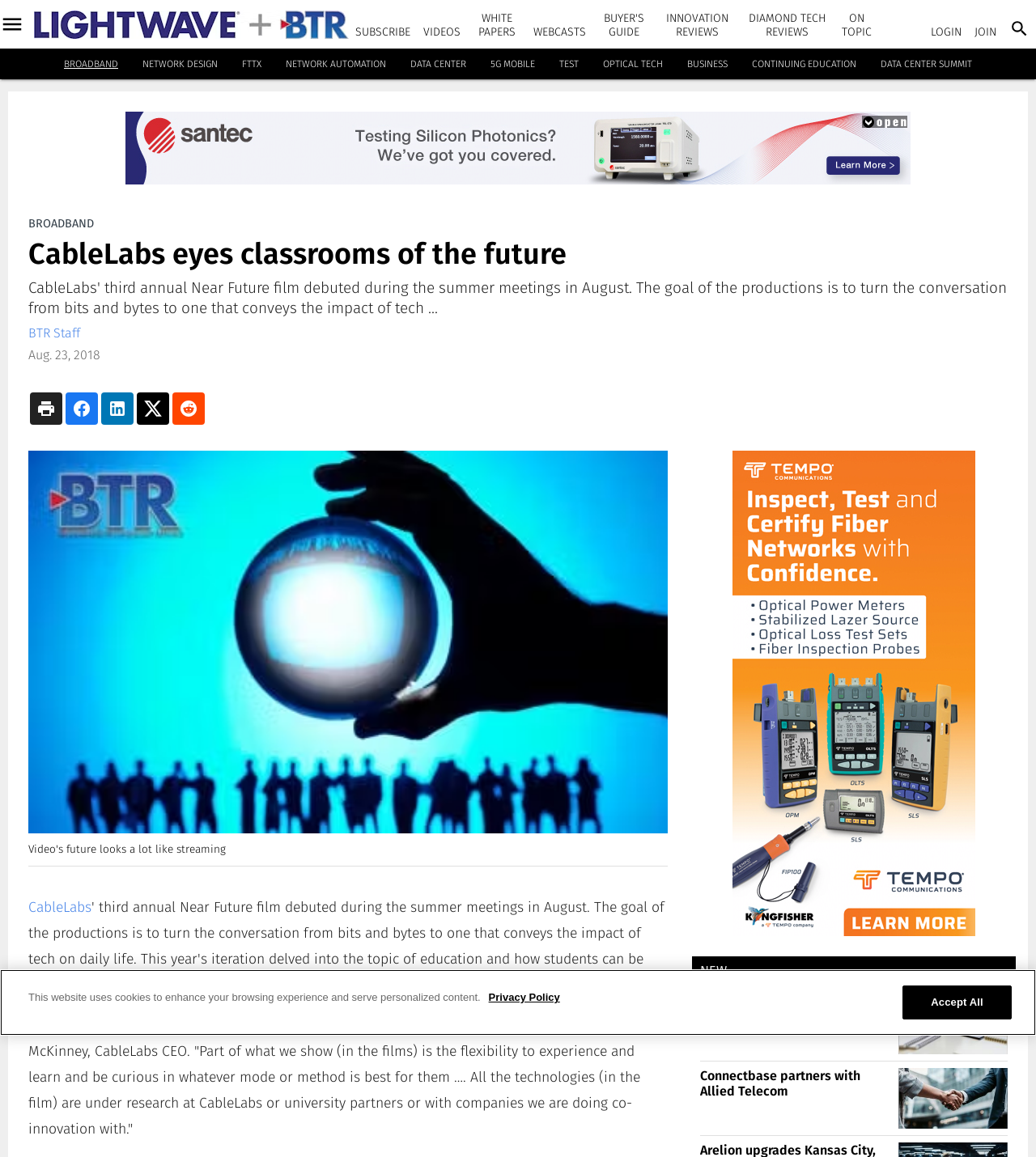Analyze and describe the webpage in a detailed narrative.

The webpage is about CableLabs, a company focused on innovation in the cable industry. At the top, there is a header section with a logo and several links, including "Lightwave", "SUBSCRIBE", "VIDEOS", "WHITE PAPERS", and others. Below the header, there is a section with various links categorized under "Topics" and "Resources". These links include "Broadband", "Network Design", "FTTX", and others.

The main content of the webpage is an article titled "CableLabs eyes classrooms of the future". The article is dated August 23, 2018, and is written by BTR Staff. The article discusses CableLabs' efforts to innovate in the education sector, with a focus on flexibility and personalized learning. There is a quote from Phil McKinney, CableLabs CEO, discussing the importance of matching learning styles with the way children best retain information.

To the right of the article, there is a section with several links, including "CableLabs" and social media links to Facebook, LinkedIn, and Twitter. Below the article, there are two advertisements, one labeled "Advertisement" and another with a heading "NEW". The "NEW" section appears to be a news section, with two articles, one titled "Smartaira acquires Lux Speed Inc." and another titled "Connectbase partners with Allied Telecom".

Throughout the webpage, there are several images, including a video thumbnail with the title "Video's future looks a lot like streaming". The overall layout of the webpage is organized, with clear headings and concise text.